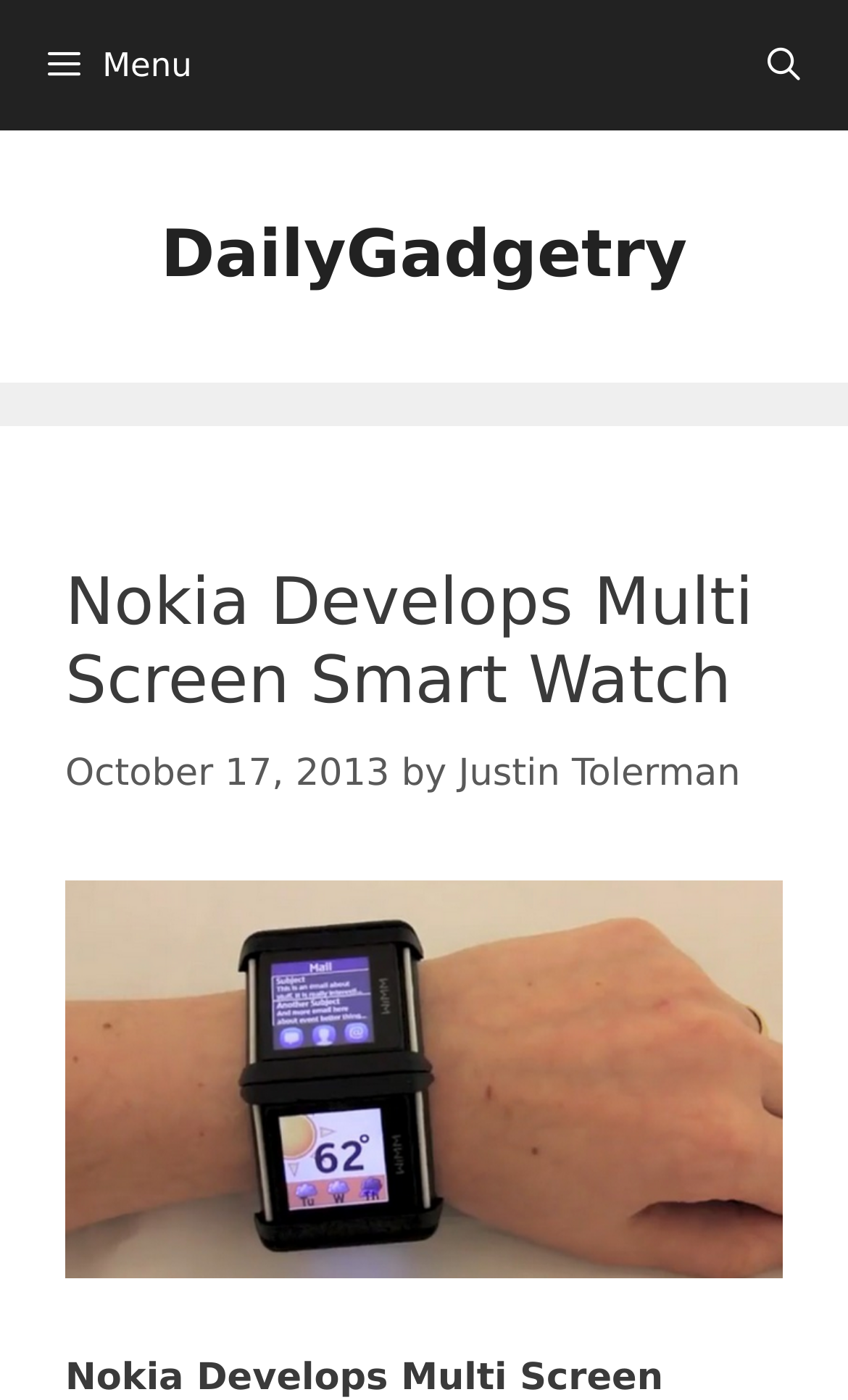Answer the question using only a single word or phrase: 
What is the main topic of the article?

Nokia smart watch